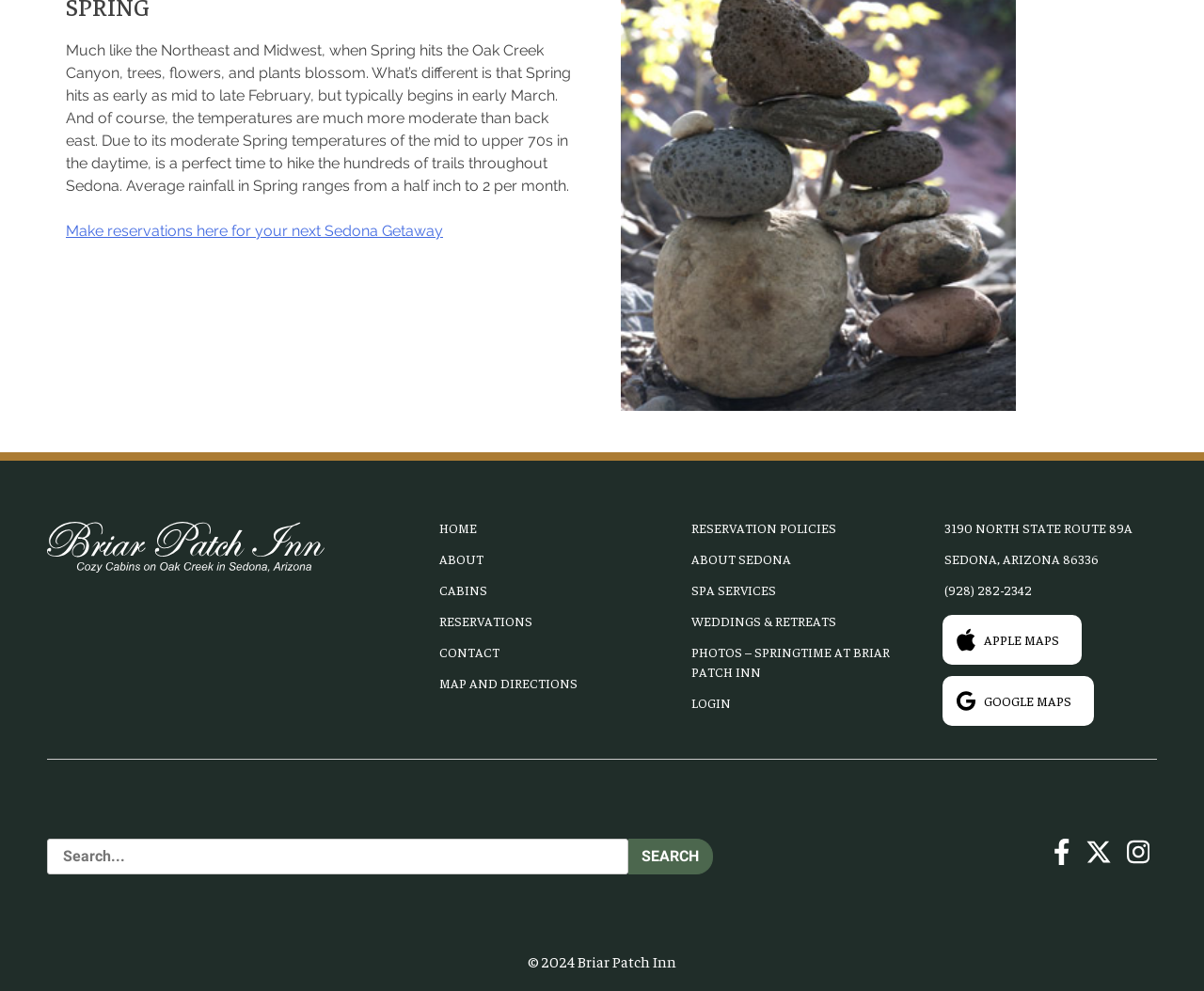Determine the bounding box coordinates for the clickable element to execute this instruction: "Search for something". Provide the coordinates as four float numbers between 0 and 1, i.e., [left, top, right, bottom].

[0.522, 0.846, 0.592, 0.883]